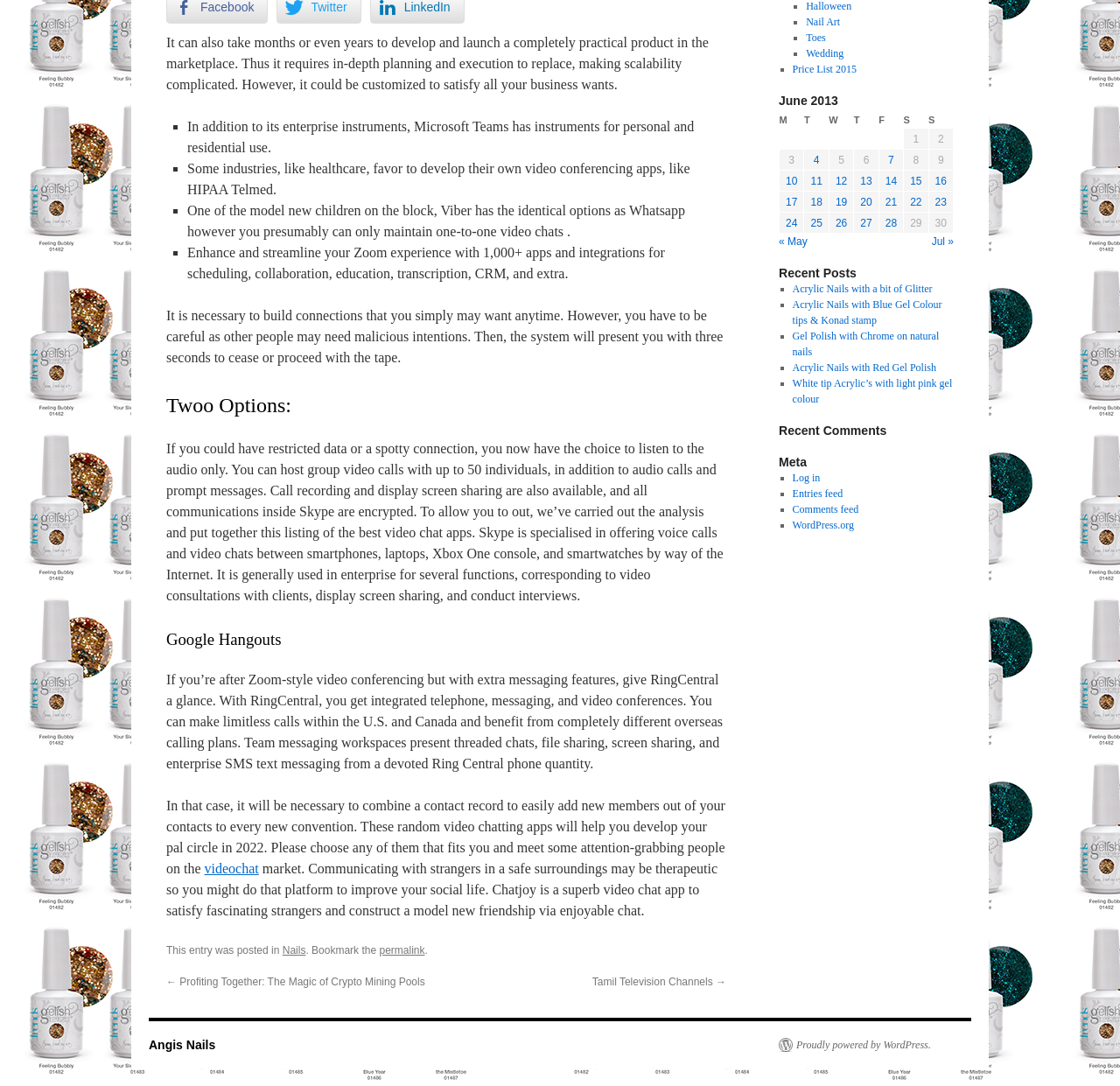Specify the bounding box coordinates (top-left x, top-left y, bottom-right x, bottom-right y) of the UI element in the screenshot that matches this description: Angis Nails

[0.133, 0.956, 0.192, 0.969]